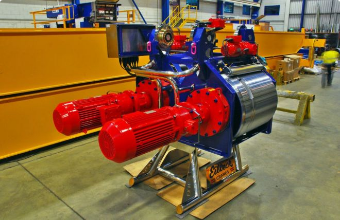Review the image closely and give a comprehensive answer to the question: What is the significance of the equipment in hazardous conditions?

The caption indicates that the equipment is particularly valuable in hazardous conditions, like those found in industries related to liquefied natural gas (LNG), as indicated by its context within the Eilbeck Cranes' Ex-proof Projects.